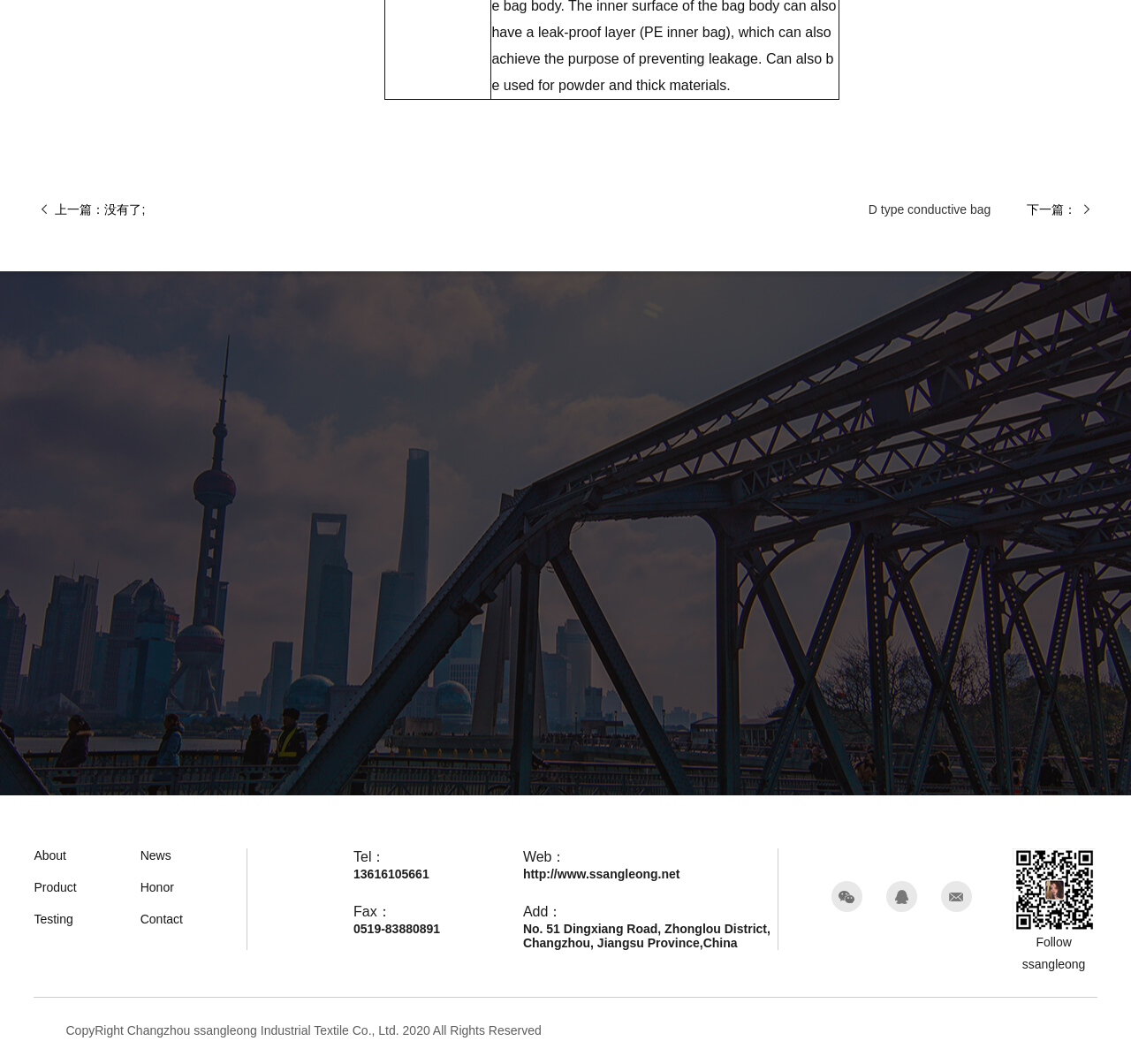Answer the question below in one word or phrase:
What is the company's address?

No. 51 Dingxiang Road, Zhonglou District, Changzhou, Jiangsu Province,China